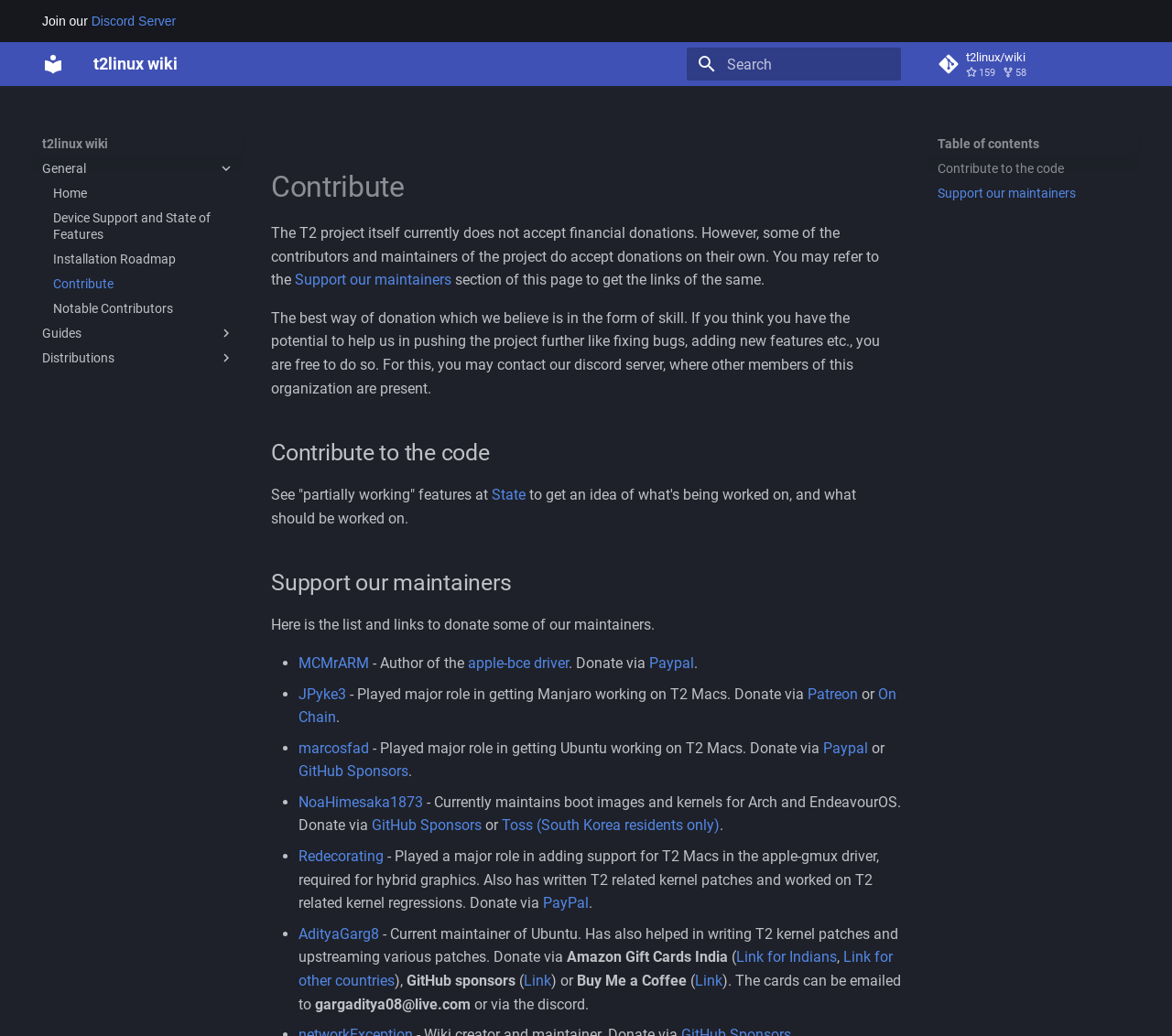Determine the bounding box coordinates of the region to click in order to accomplish the following instruction: "Go to the Contribute to the code page". Provide the coordinates as four float numbers between 0 and 1, specifically [left, top, right, bottom].

[0.8, 0.155, 0.964, 0.171]